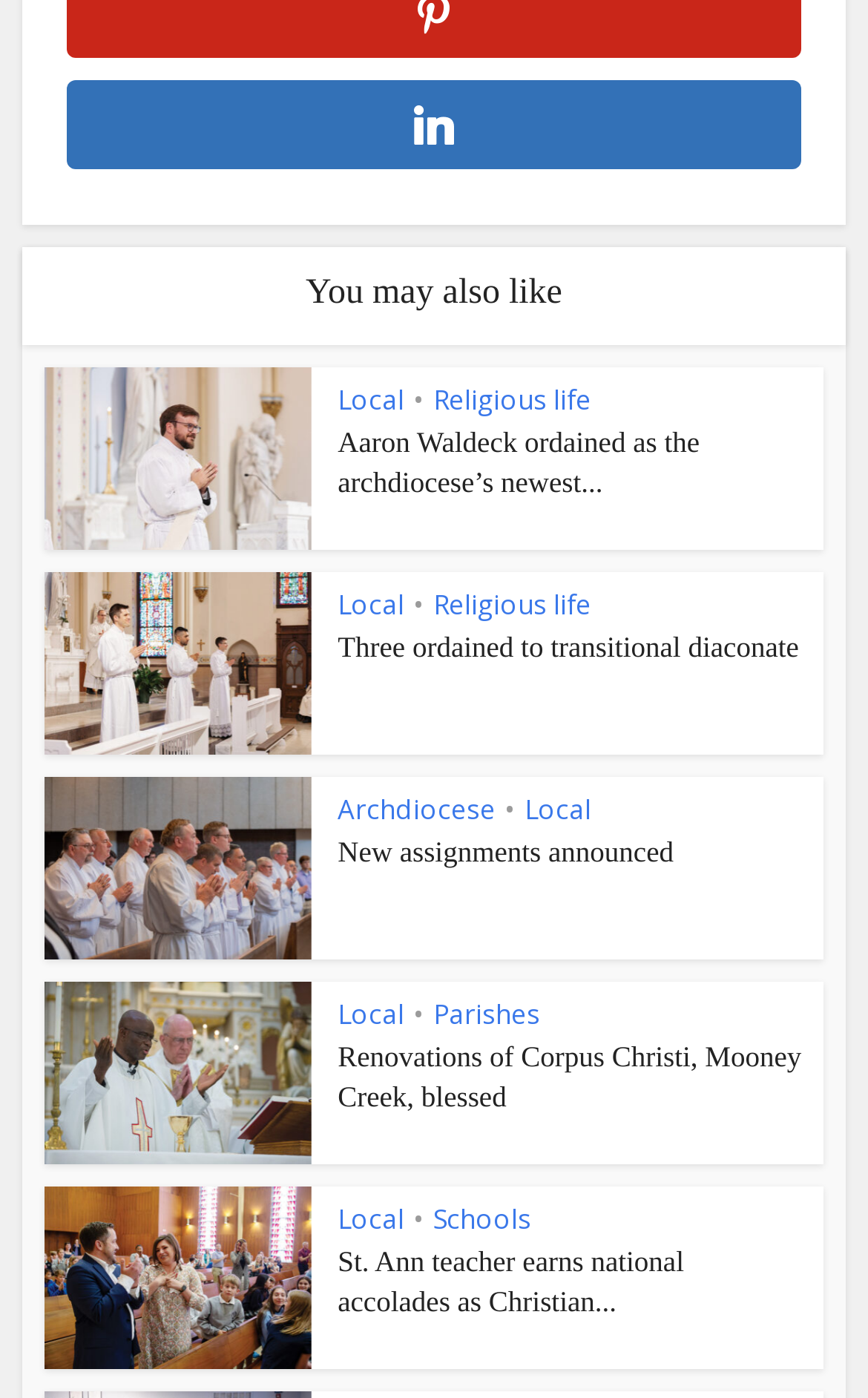What is the title of the last article?
Please provide a detailed and thorough answer to the question.

The last article has a heading 'St. Ann teacher earns national accolades as Christian...', so the title of the last article is 'St. Ann teacher earns national accolades'.